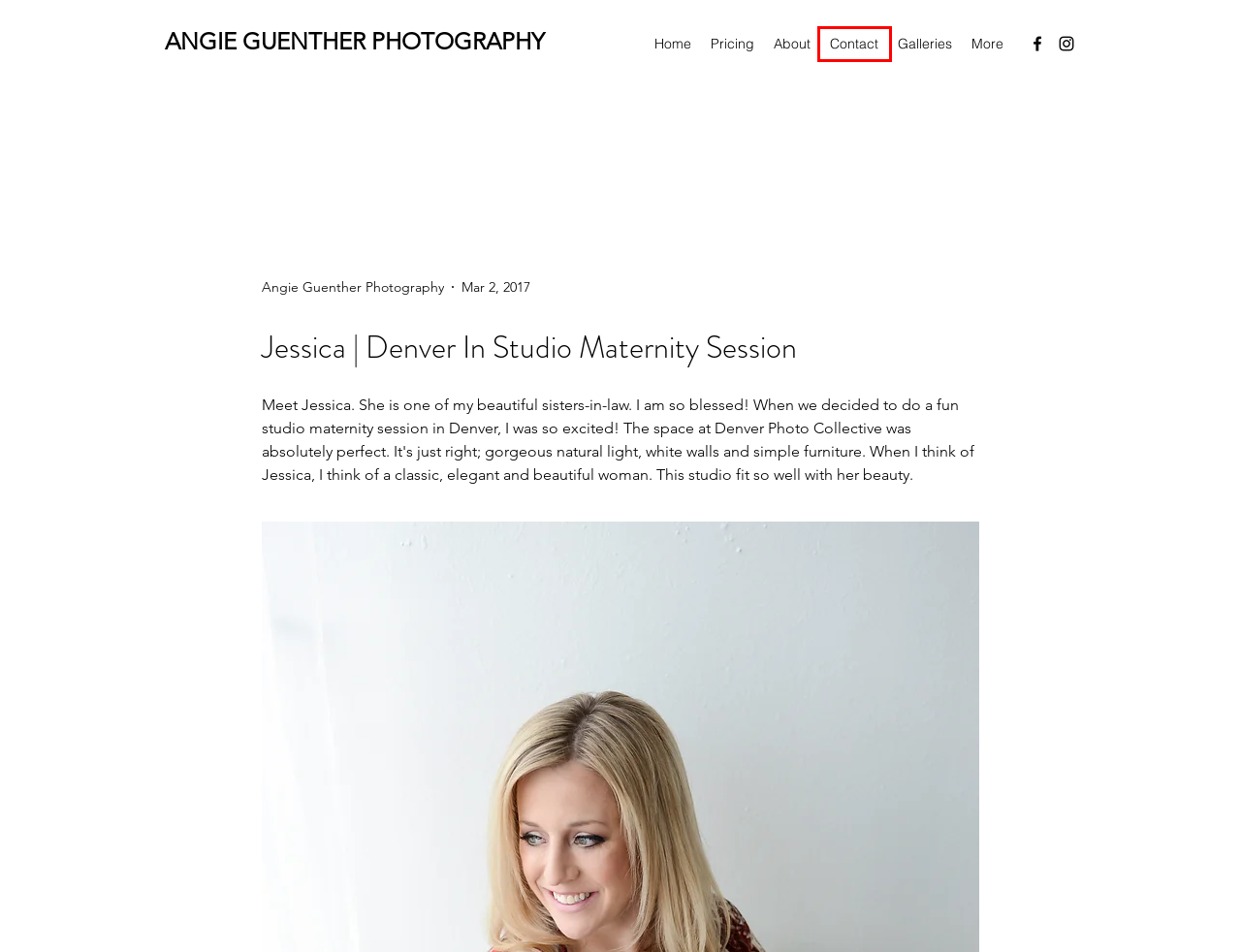With the provided webpage screenshot containing a red bounding box around a UI element, determine which description best matches the new webpage that appears after clicking the selected element. The choices are:
A. Galleries | Angie Guenther Photography
B. Contact Angie Guenther Photography
C. Taylor & Nathan are MARRIED! 9.9.2019 Dublin, Ireland
D. Take Your Child to Work Day in the Studio! | Arvada, Colorado
E. Angie Guenther Photography Arvada Denver Metro area photographer
F. McCurdy Family | Denver Milestone Session | Lookout Mountain Park
G. Pricing | Angie Guenther Photography
H. Denver Portrait + Lifestyle Photographer | Angie Guenther Photography

B